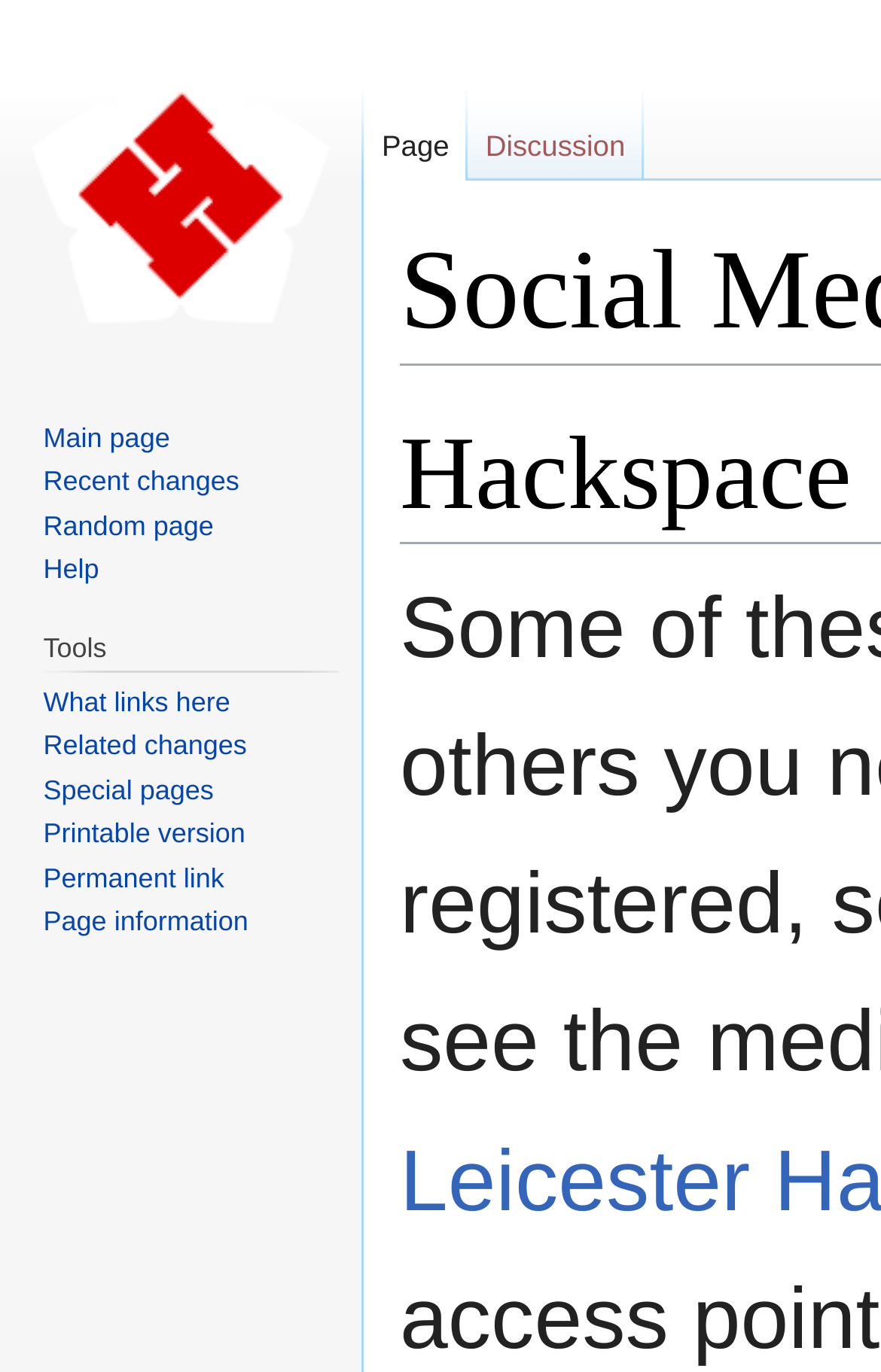Locate the bounding box coordinates of the item that should be clicked to fulfill the instruction: "Get help".

[0.049, 0.404, 0.112, 0.427]